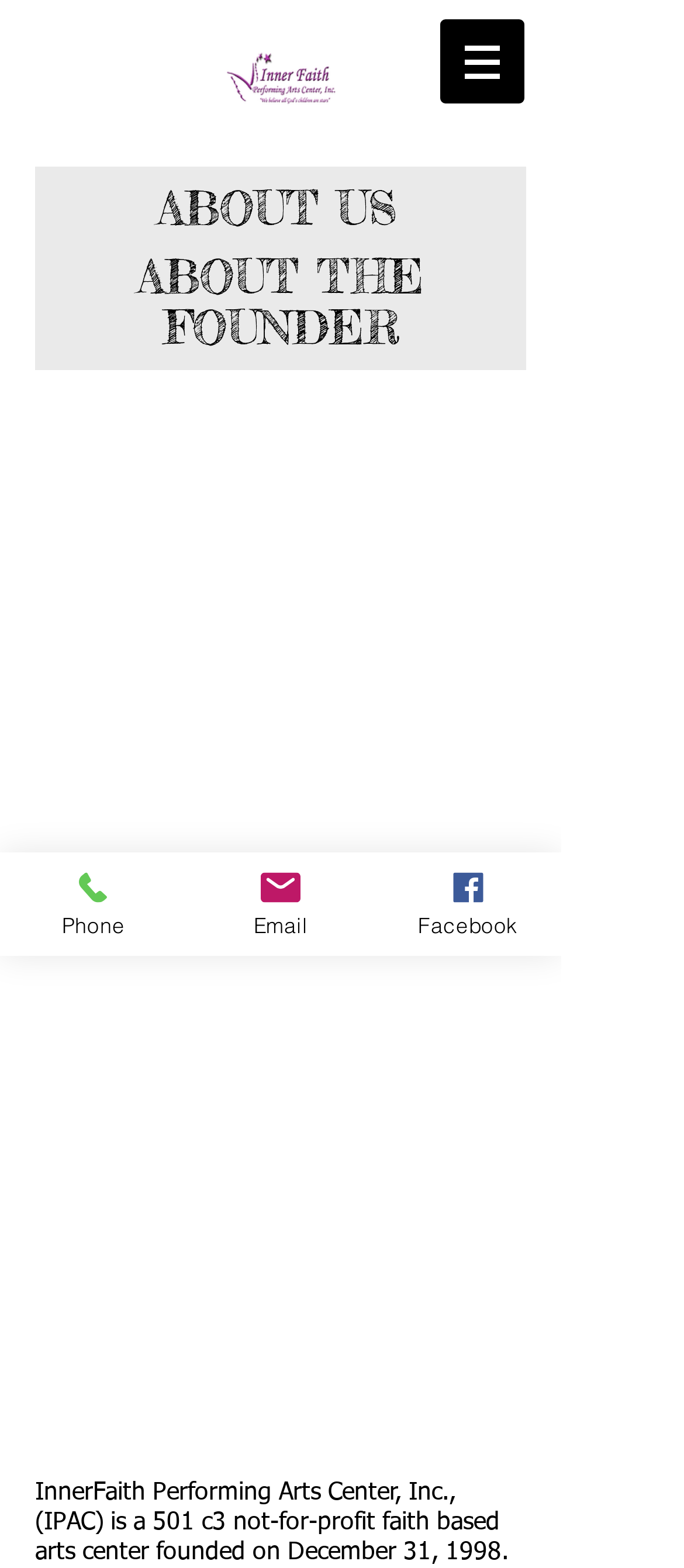How many social media links are there?
Please use the image to provide a one-word or short phrase answer.

1